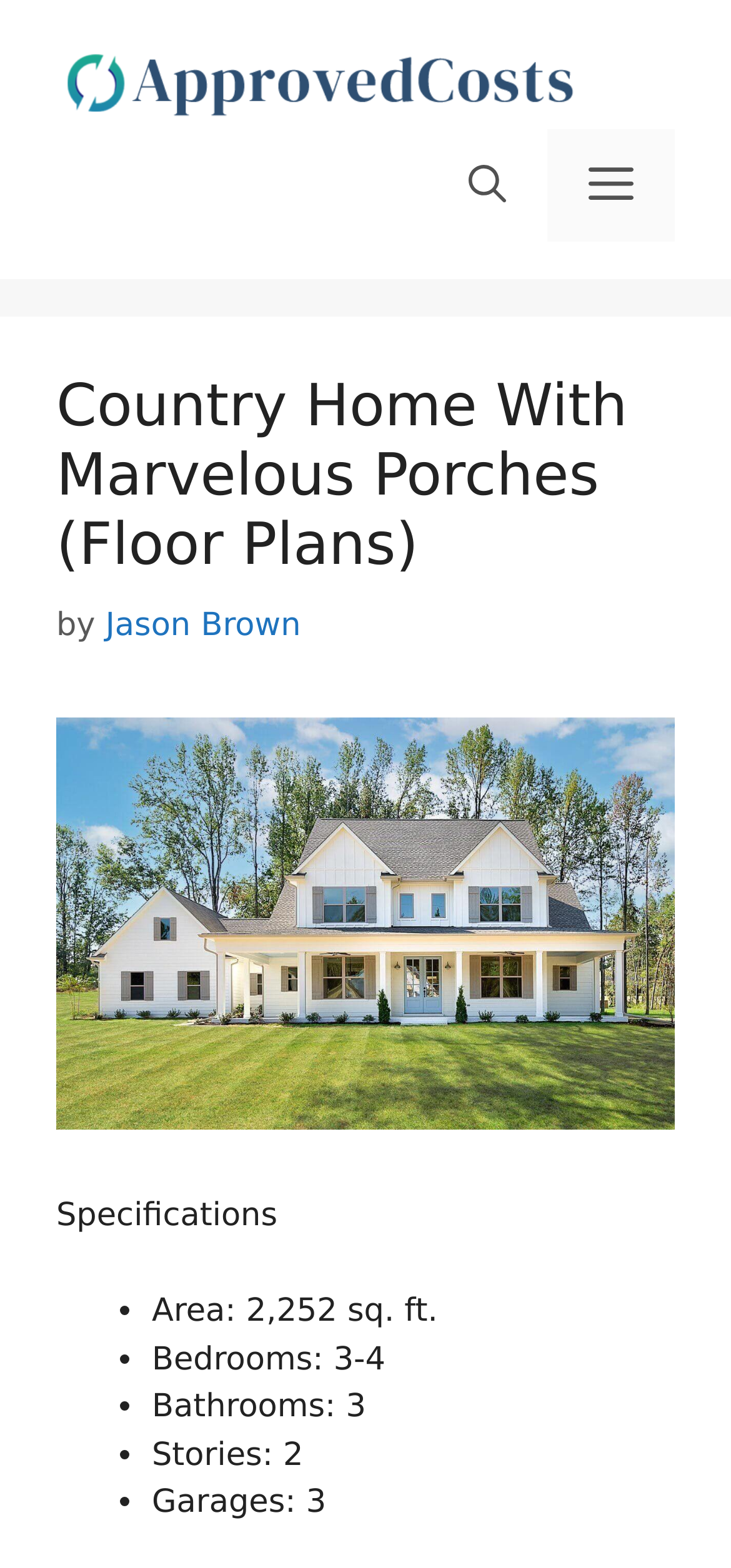Who is the author of the country home design?
From the image, respond using a single word or phrase.

Jason Brown